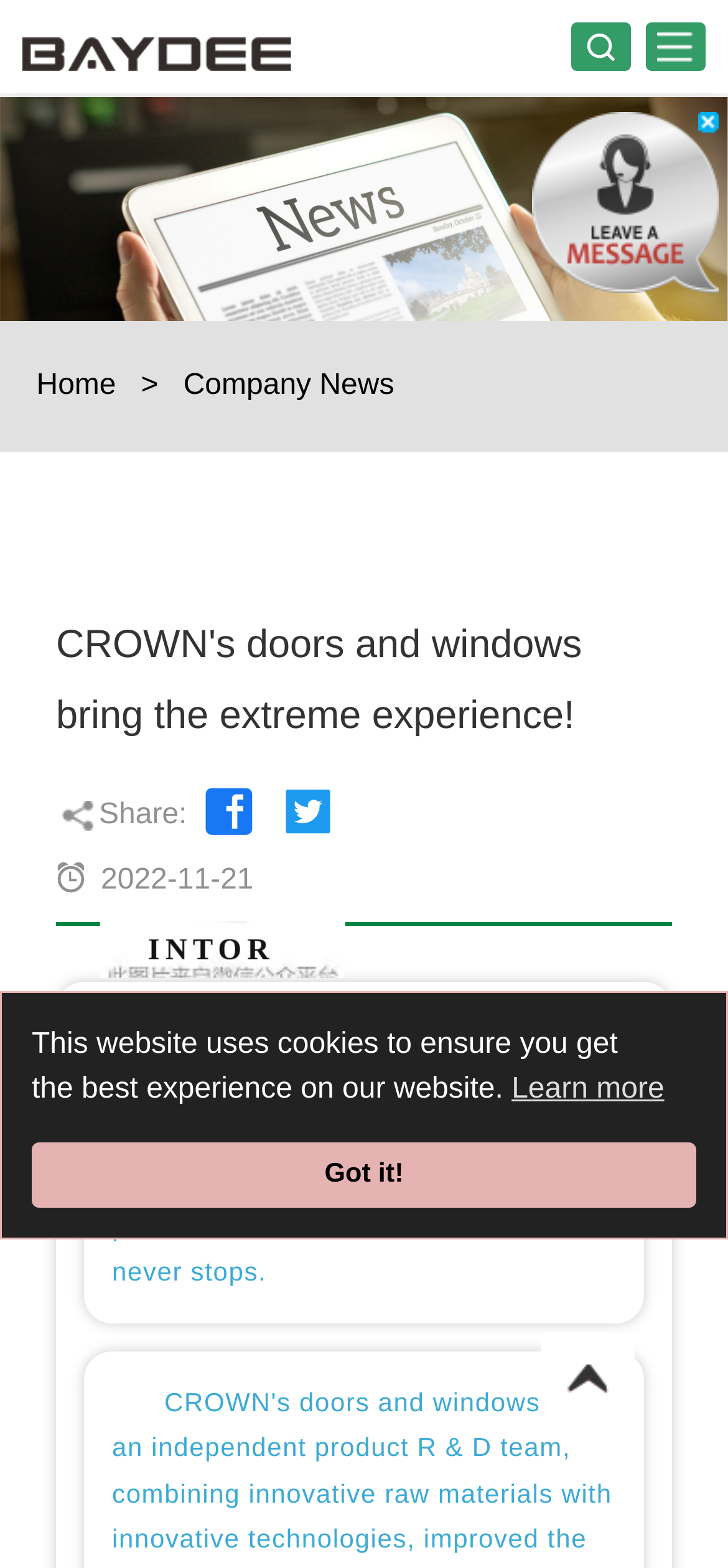Please provide a short answer using a single word or phrase for the question:
What is the company's business category?

Manufacturer